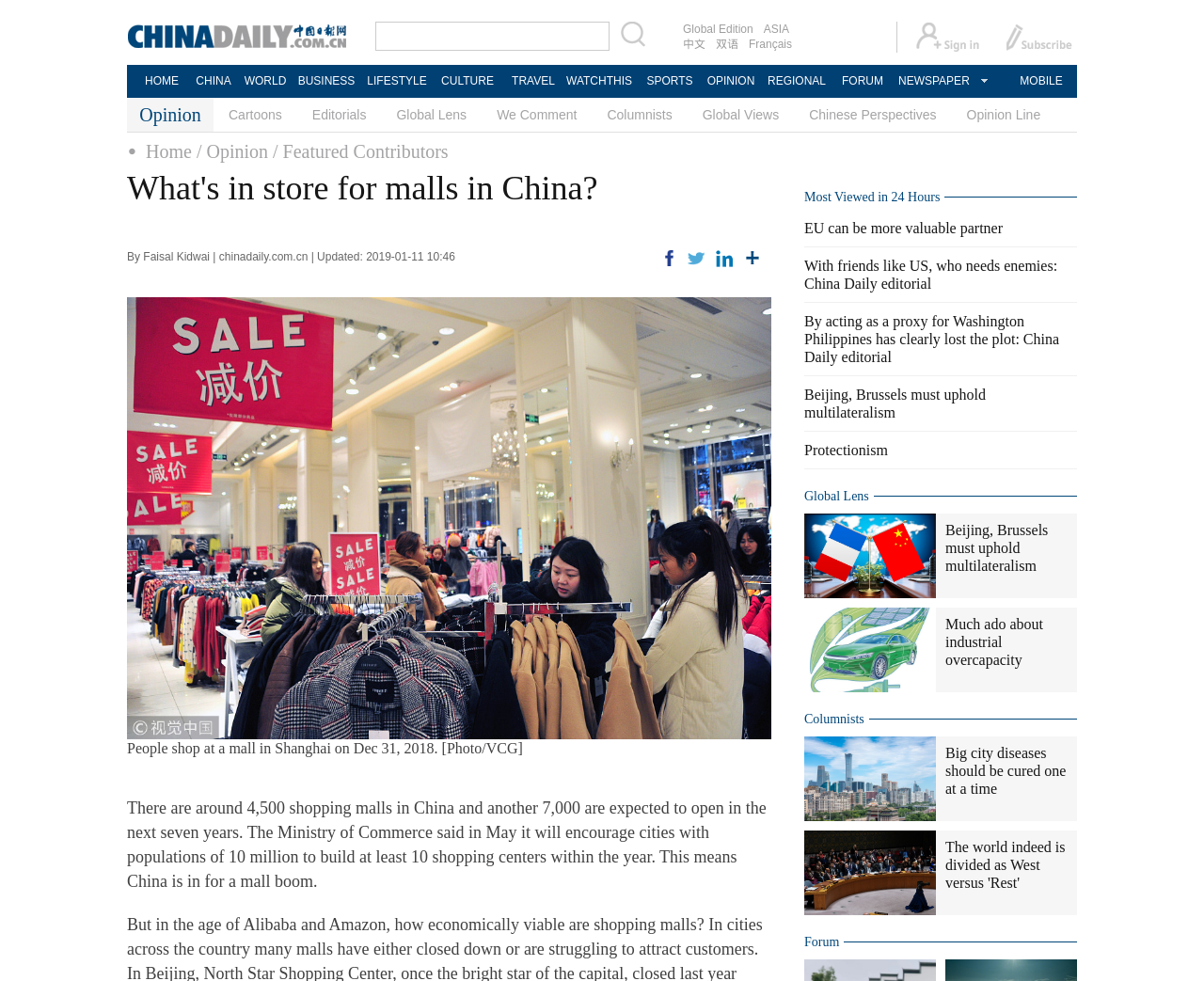Write an exhaustive caption that covers the webpage's main aspects.

This webpage is an opinion article from Chinadaily.com.cn, titled "What's in store for malls in China?" The article discusses the growth of shopping malls in China, with around 4,500 existing malls and another 7,000 expected to open in the next seven years.

At the top of the page, there is a navigation bar with links to various sections of the website, including "HOME", "CHINA", "WORLD", "BUSINESS", and "LIFESTYLE". Below this, there is a section with links to different languages, including "Global Edition", "ASIA", "中文", "双语", and "Français".

The main article is divided into several sections. The title "What's in store for malls in China?" is displayed prominently at the top, followed by a subtitle and the author's name, Faisal Kidwai. There is a large image below the title, which appears to be a photo of people shopping at a mall in Shanghai.

The article text is divided into several paragraphs, with a figure caption below the image. The text discusses the growth of shopping malls in China and the government's plans to encourage cities with populations of 10 million to build at least 10 shopping centers within the year.

To the right of the article, there is a sidebar with links to other opinion articles, including "EU can be more valuable partner", "With friends like US, who needs enemies: China Daily editorial", and "Beijing, Brussels must uphold multilateralism". There are also links to other sections of the website, such as "Columnists" and "Forum".

At the bottom of the page, there are social media links to share the article on Facebook, Twitter, LinkedIn, and more.